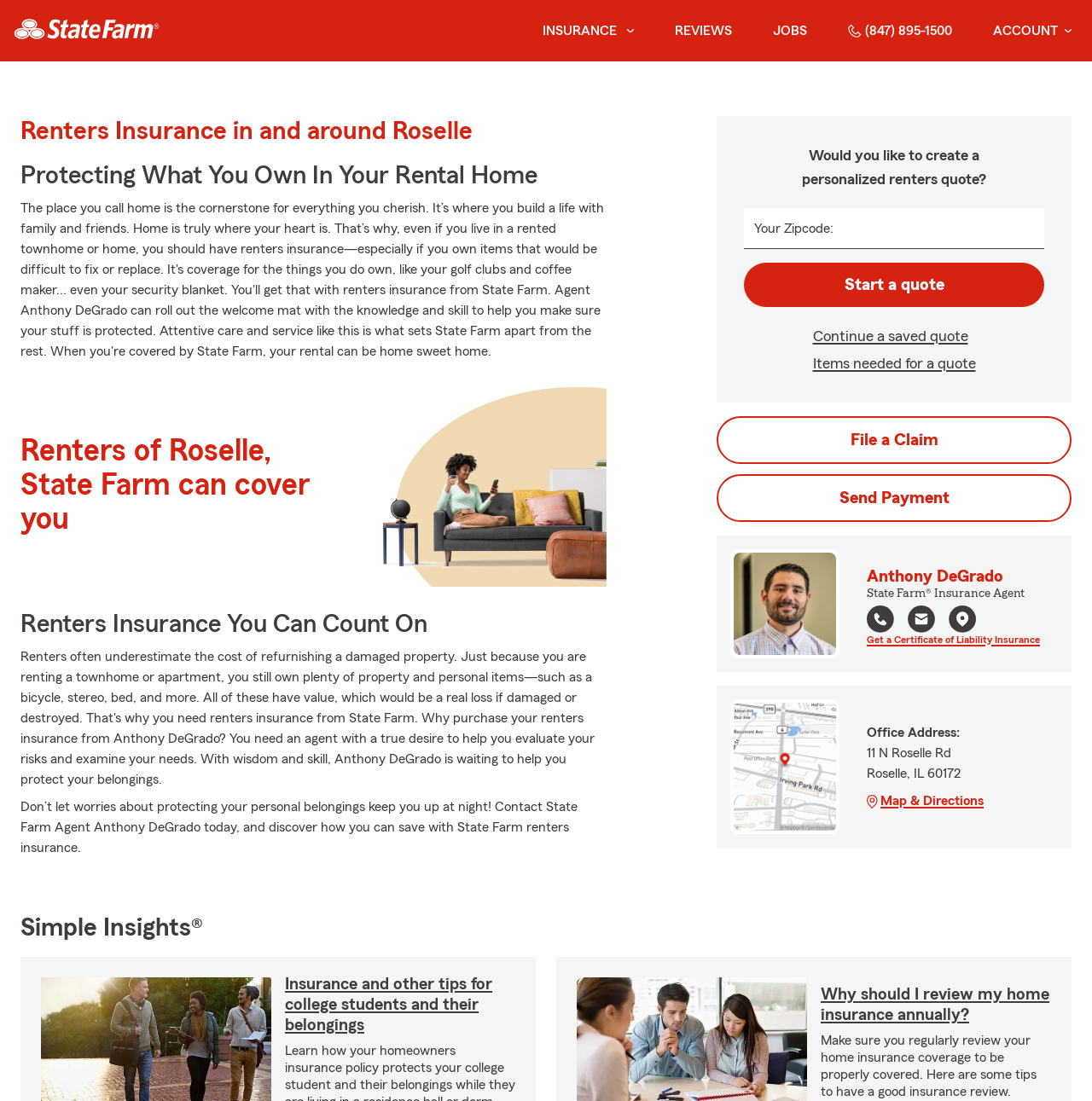Locate the bounding box coordinates of the element you need to click to accomplish the task described by this instruction: "View the agent's office location on the map".

[0.869, 0.55, 0.894, 0.578]